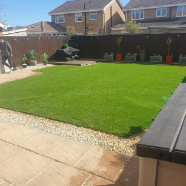Provide a brief response to the question using a single word or phrase: 
What type of fence surrounds the yard?

Wooden